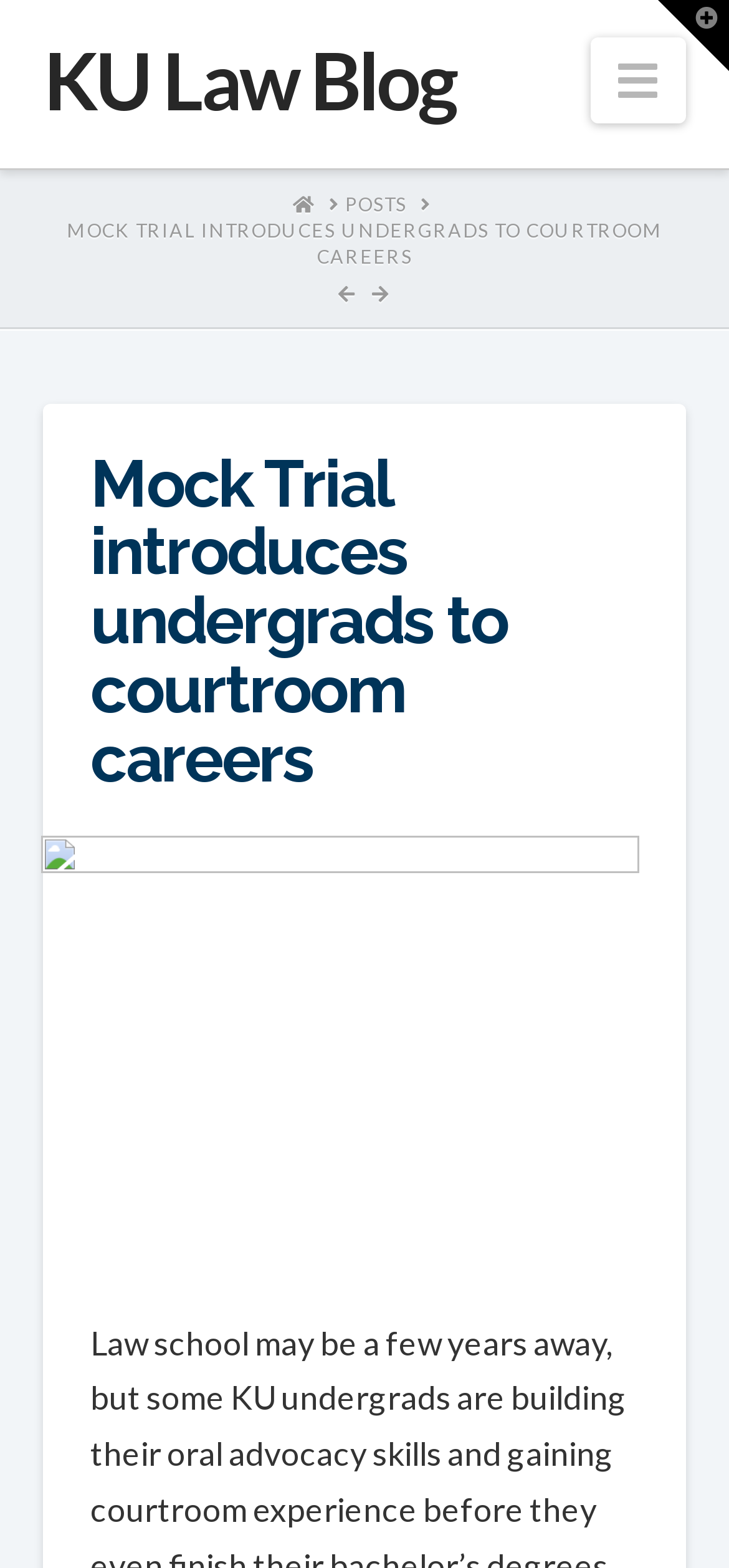Please analyze the image and give a detailed answer to the question:
How many buttons are in the top navigation bar?

The top navigation bar contains two buttons: 'Navigation' and an unnamed button on the right side of the bar.